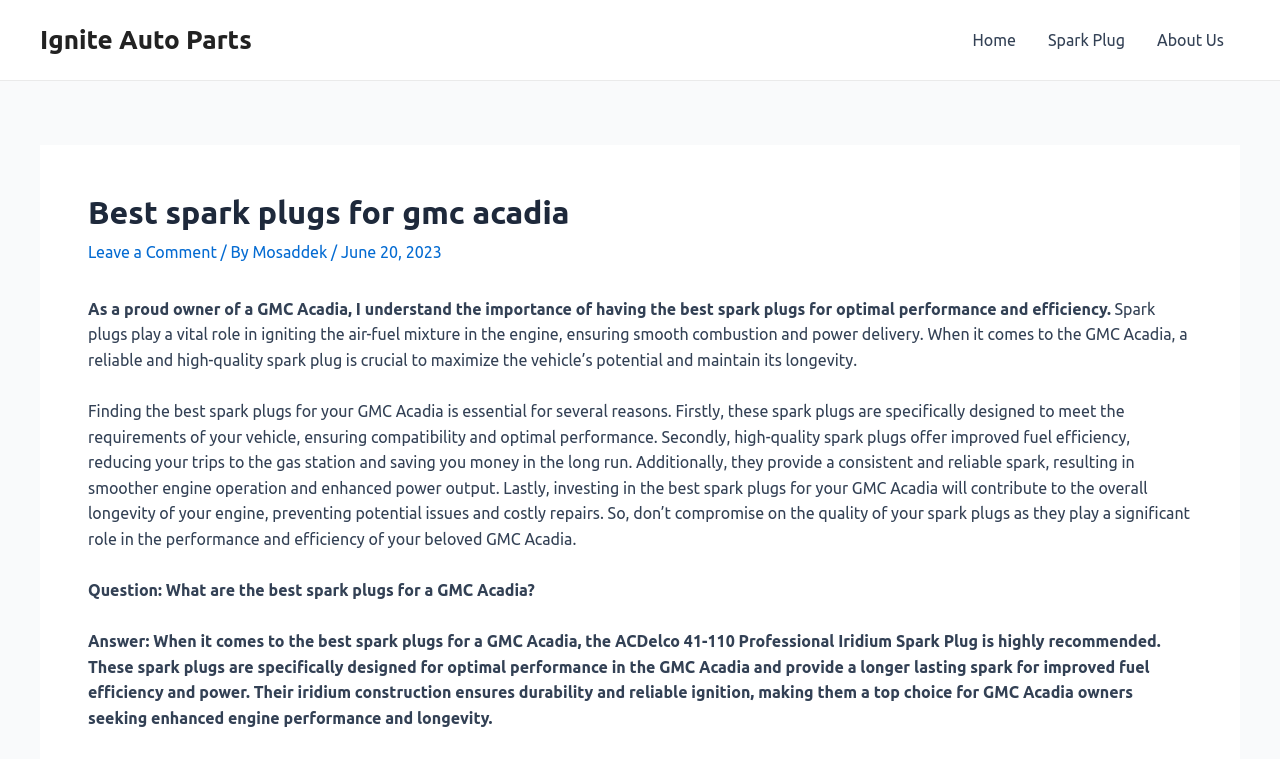Generate a detailed explanation of the webpage's features and information.

This webpage is about finding the best spark plugs for a GMC Acadia. At the top left, there is a link to "Ignite Auto Parts". On the top right, there is a navigation menu with three links: "Home", "Spark Plug", and "About Us". 

Below the navigation menu, there is a header section with a heading that reads "Best spark plugs for gmc acadia". Next to the heading, there is a link to "Leave a Comment" and some text indicating the author and date of the article, "Mosaddek" and "June 20, 2023", respectively.

The main content of the webpage is divided into four paragraphs. The first paragraph explains the importance of having the best spark plugs for optimal performance and efficiency in a GMC Acadia. The second paragraph describes the role of spark plugs in igniting the air-fuel mixture in the engine. The third paragraph discusses the reasons why finding the best spark plugs for a GMC Acadia is essential, including compatibility, fuel efficiency, and engine longevity. The fourth paragraph answers the question of what are the best spark plugs for a GMC Acadia, recommending the ACDelco 41-110 Professional Iridium Spark Plug.